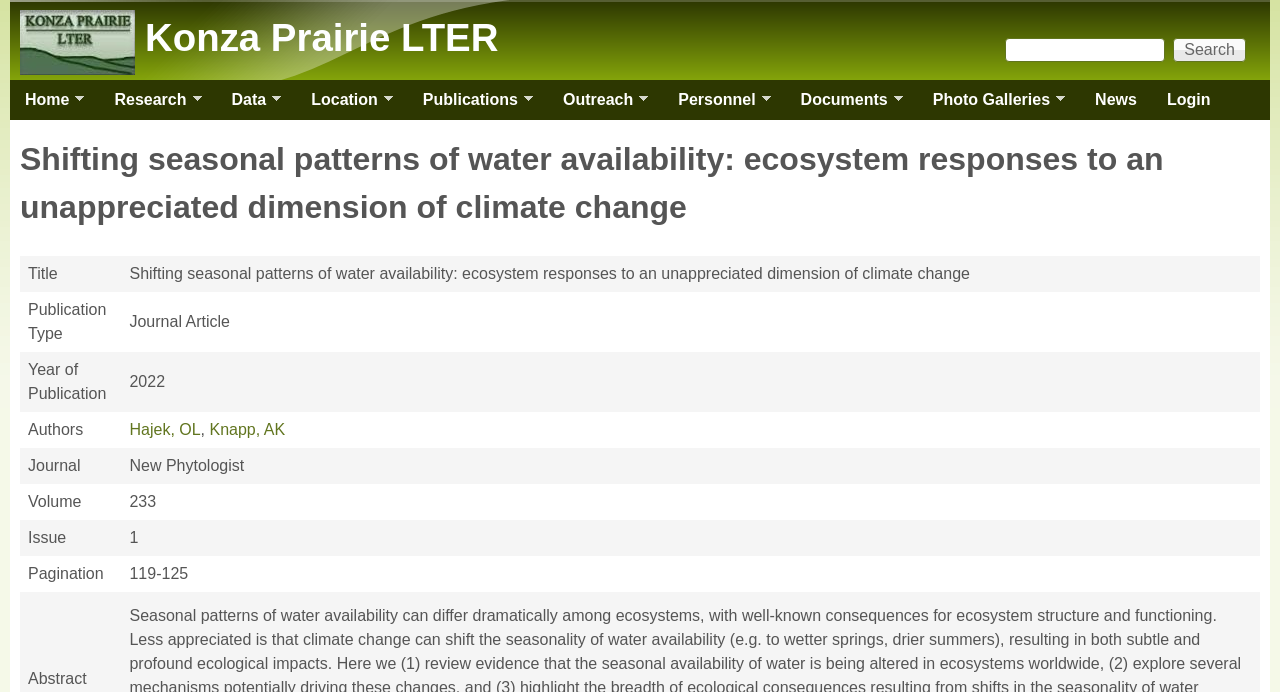What is the name of the research location?
Please describe in detail the information shown in the image to answer the question.

The name of the research location can be found in the top-left corner of the webpage, where it says 'Konza Prairie LTER' in a heading element.